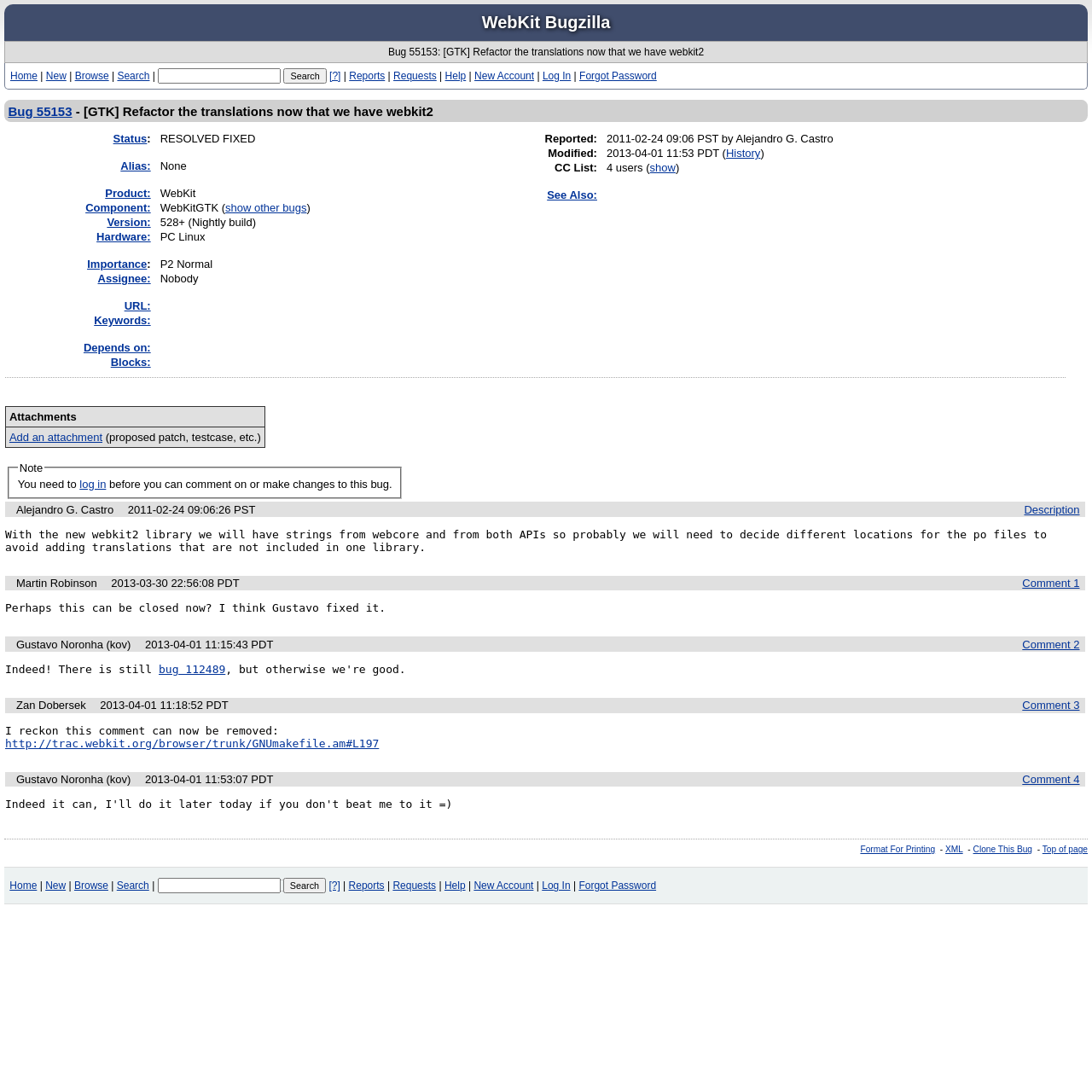Please specify the bounding box coordinates of the area that should be clicked to accomplish the following instruction: "View the bug details". The coordinates should consist of four float numbers between 0 and 1, i.e., [left, top, right, bottom].

[0.007, 0.095, 0.066, 0.108]